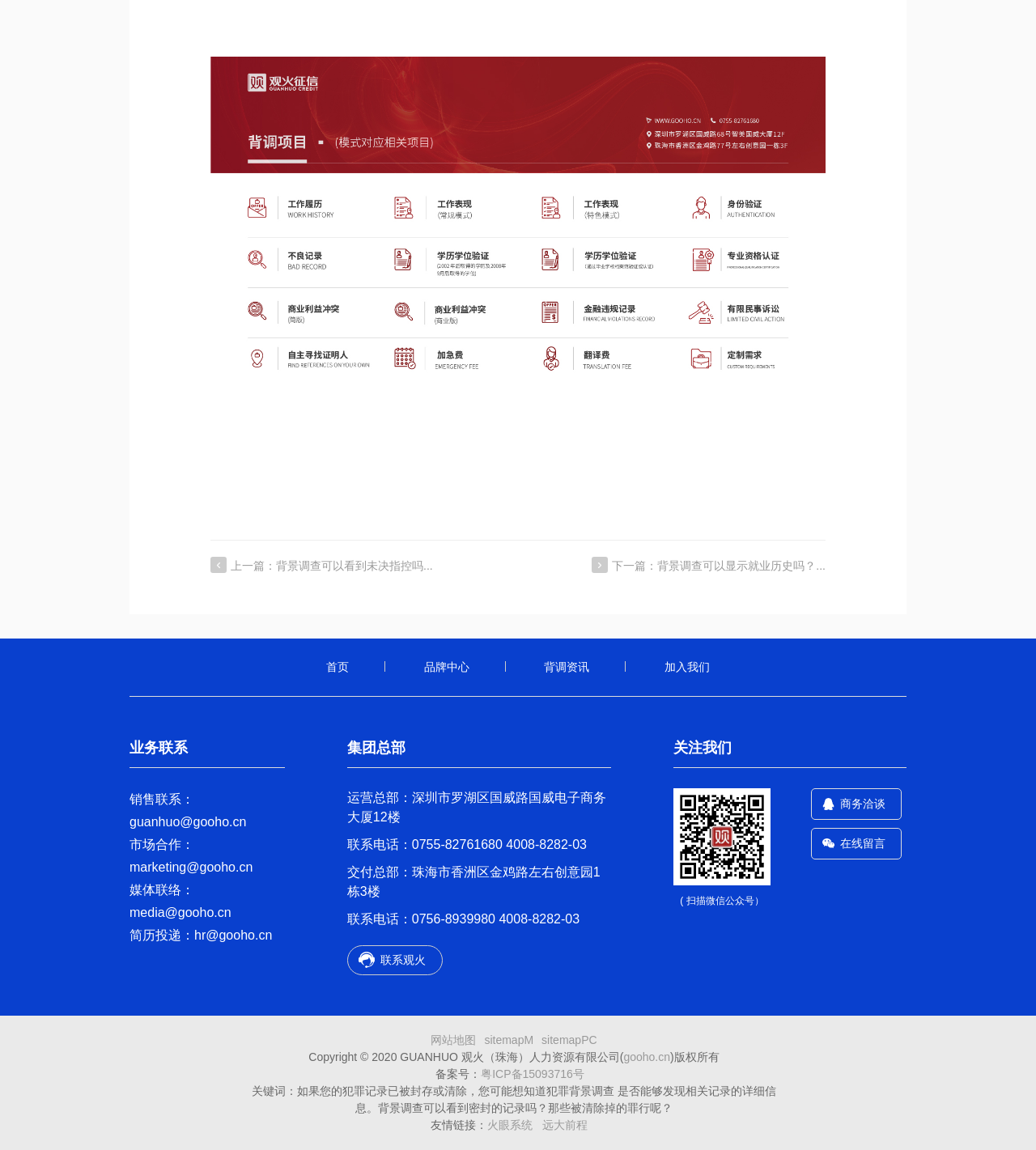Please specify the bounding box coordinates of the clickable section necessary to execute the following command: "visit homepage".

[0.28, 0.555, 0.372, 0.605]